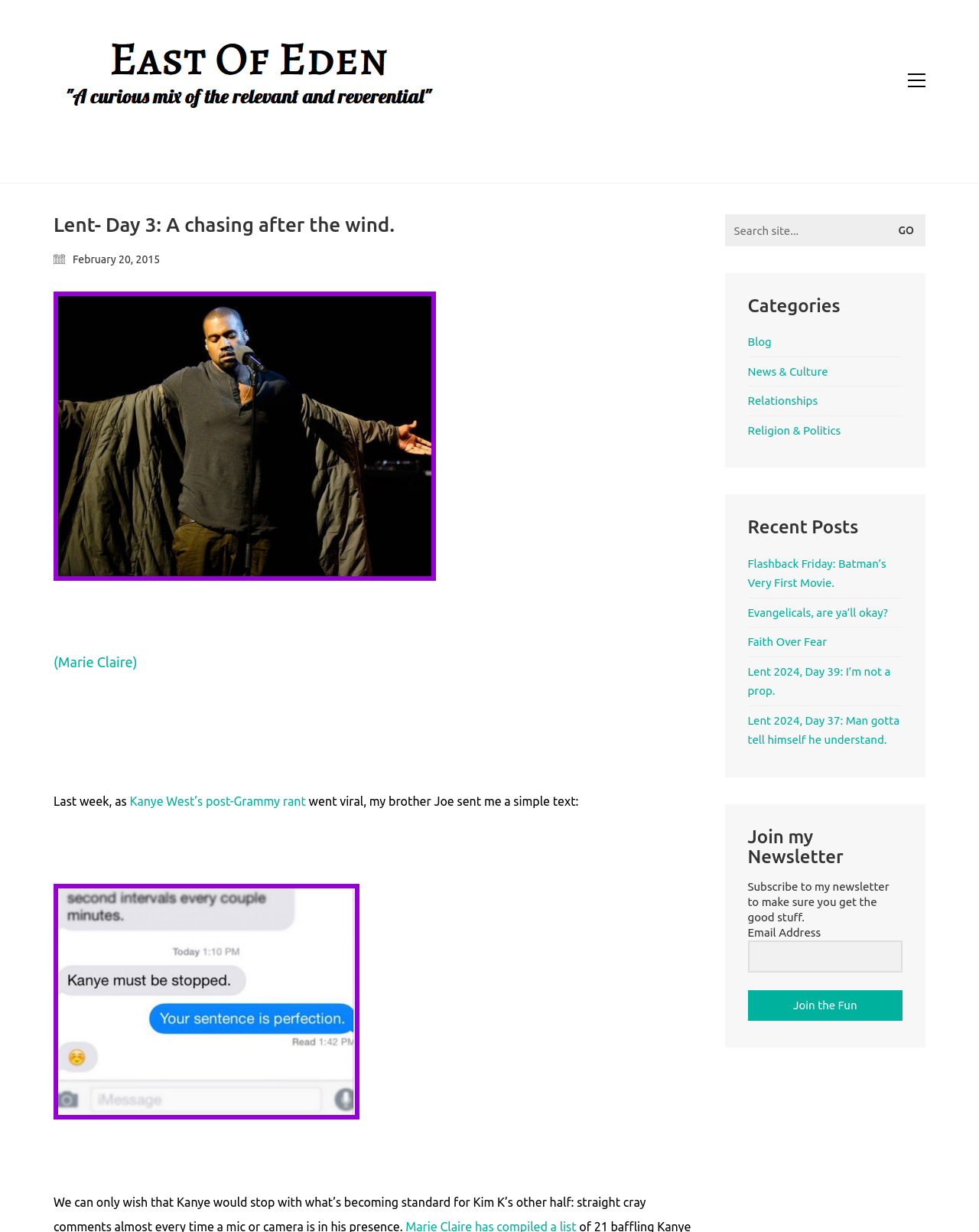Identify and provide the bounding box coordinates of the UI element described: "parent_node: Email Address name="EMAIL"". The coordinates should be formatted as [left, top, right, bottom], with each number being a float between 0 and 1.

[0.764, 0.763, 0.922, 0.789]